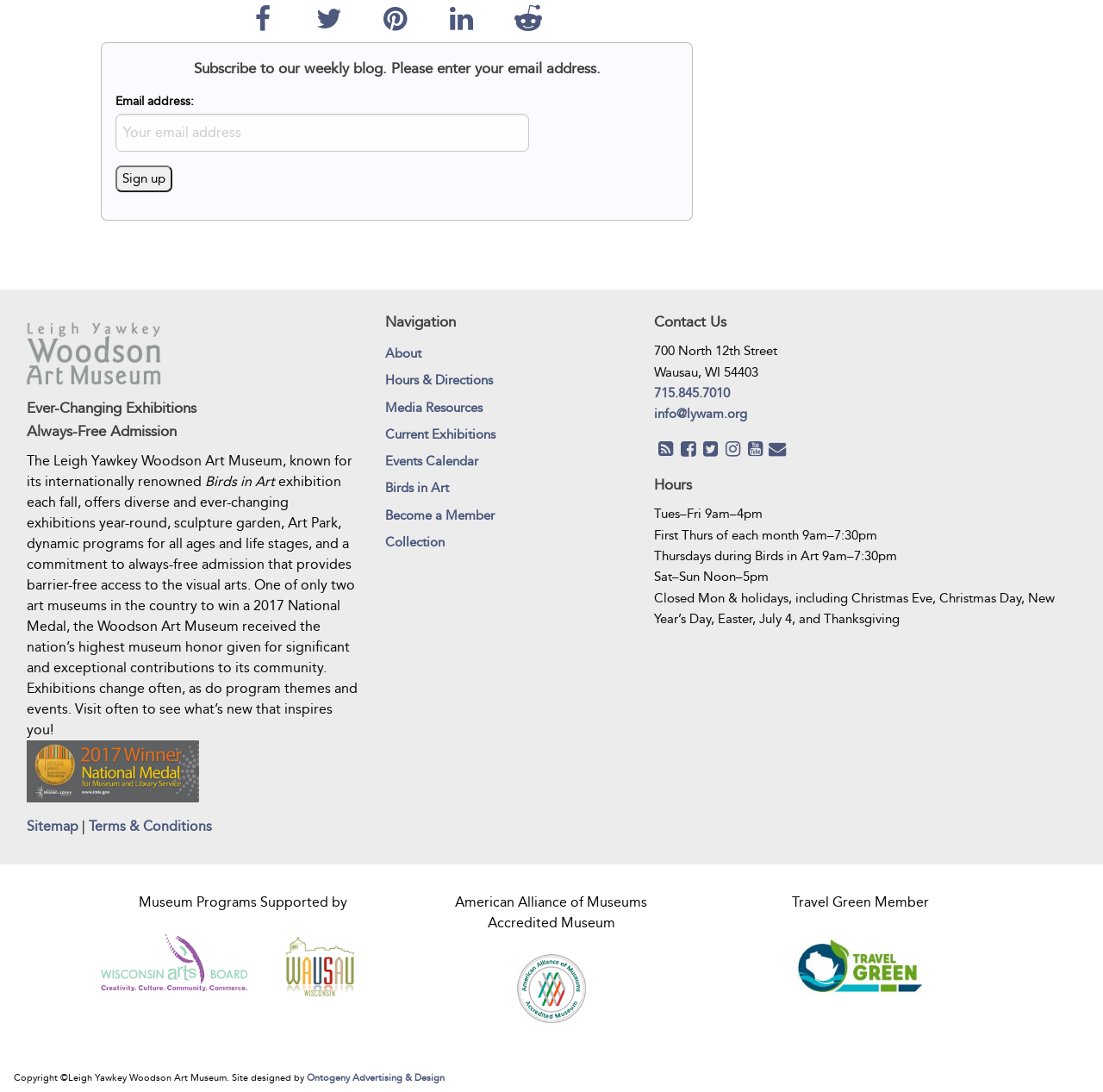Find the bounding box coordinates of the clickable area that will achieve the following instruction: "Enter email address".

[0.105, 0.104, 0.48, 0.139]